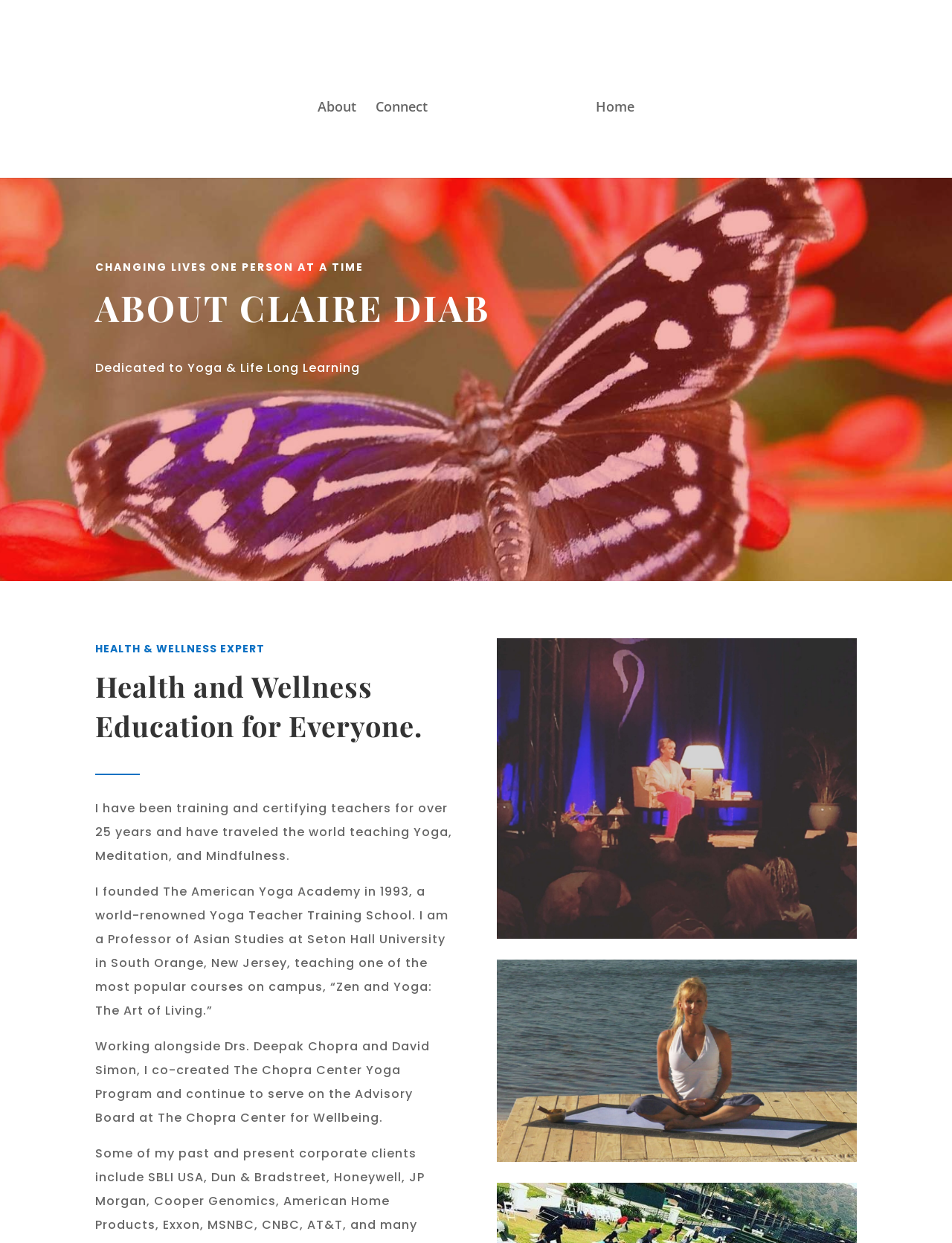Provide a short, one-word or phrase answer to the question below:
Who did Claire Diab work with to co-create a yoga program?

Drs. Deepak Chopra and David Simon